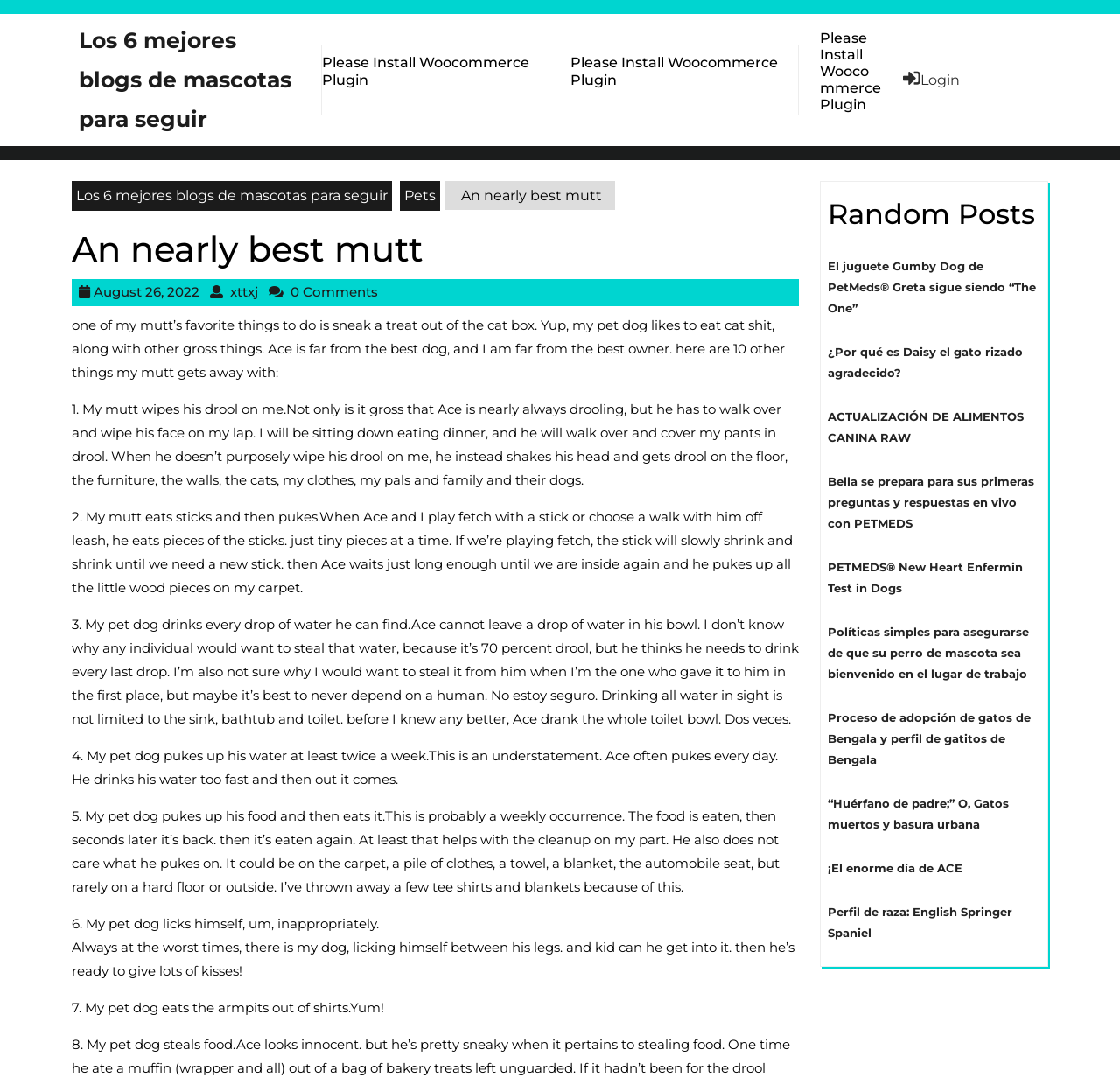What is the name of the author's pet dog?
Please craft a detailed and exhaustive response to the question.

The author mentions their pet dog's name, Ace, in the text, specifically in the sentence 'one of my mutt’s favorite things to do is sneak a treat out of the cat box. Yup, my pet dog likes to eat cat shit, along with other gross things. Ace is far from the best dog, and I am far from the best owner.'